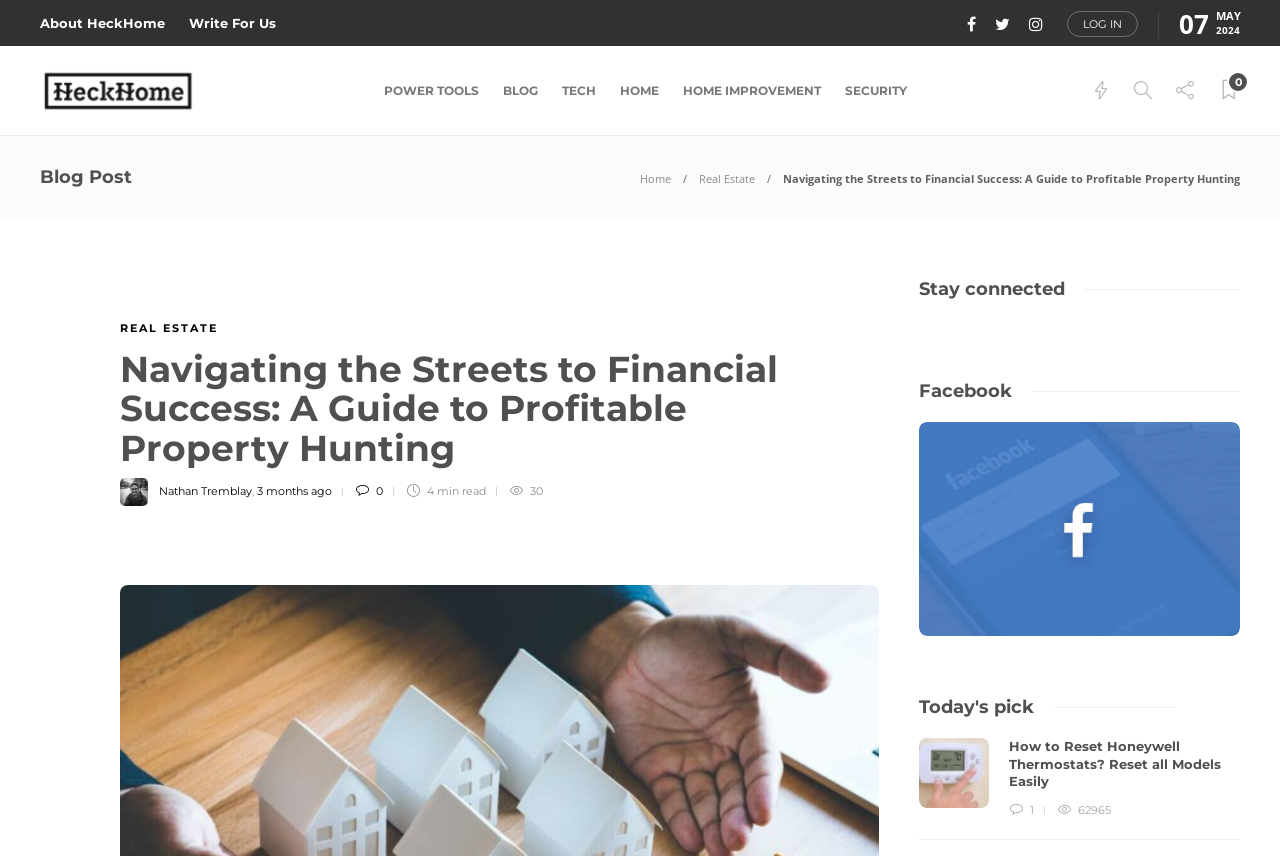How many social media links are present in the 'Stay connected' section? Look at the image and give a one-word or short phrase answer.

1